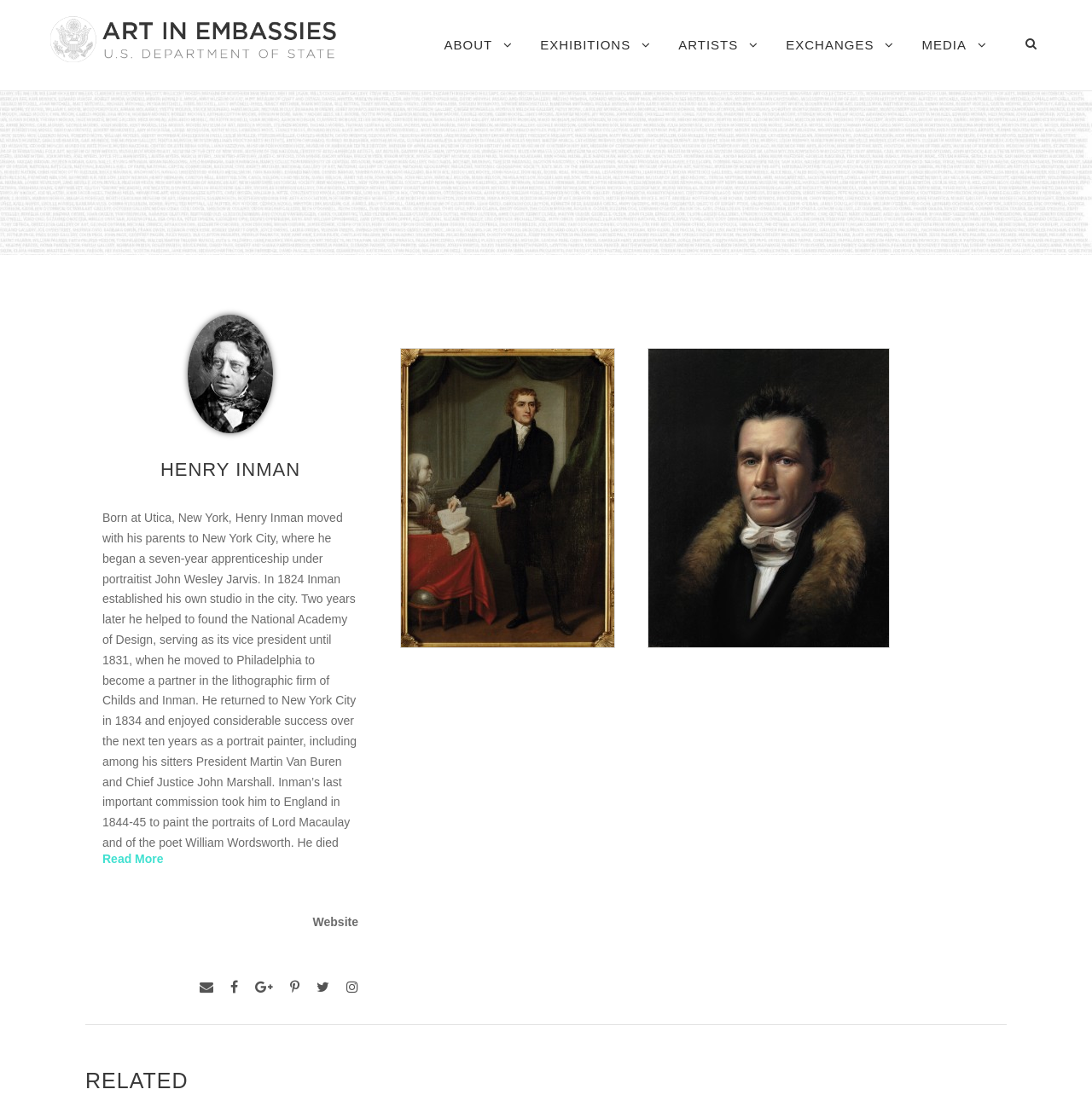Can you specify the bounding box coordinates of the area that needs to be clicked to fulfill the following instruction: "Click the ABOUT link"?

[0.407, 0.031, 0.47, 0.082]